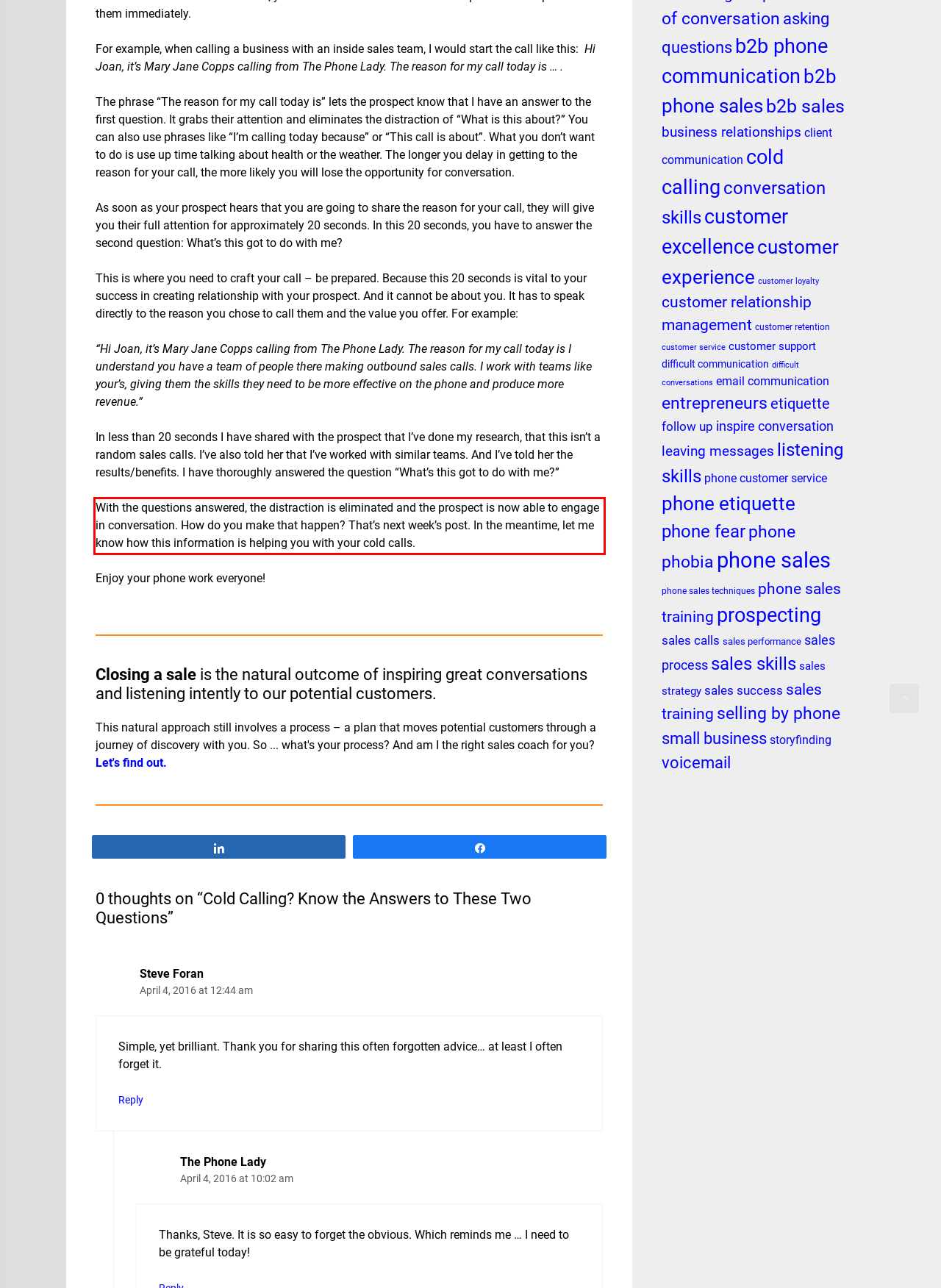You have a screenshot of a webpage where a UI element is enclosed in a red rectangle. Perform OCR to capture the text inside this red rectangle.

With the questions answered, the distraction is eliminated and the prospect is now able to engage in conversation. How do you make that happen? That’s next week’s post. In the meantime, let me know how this information is helping you with your cold calls.